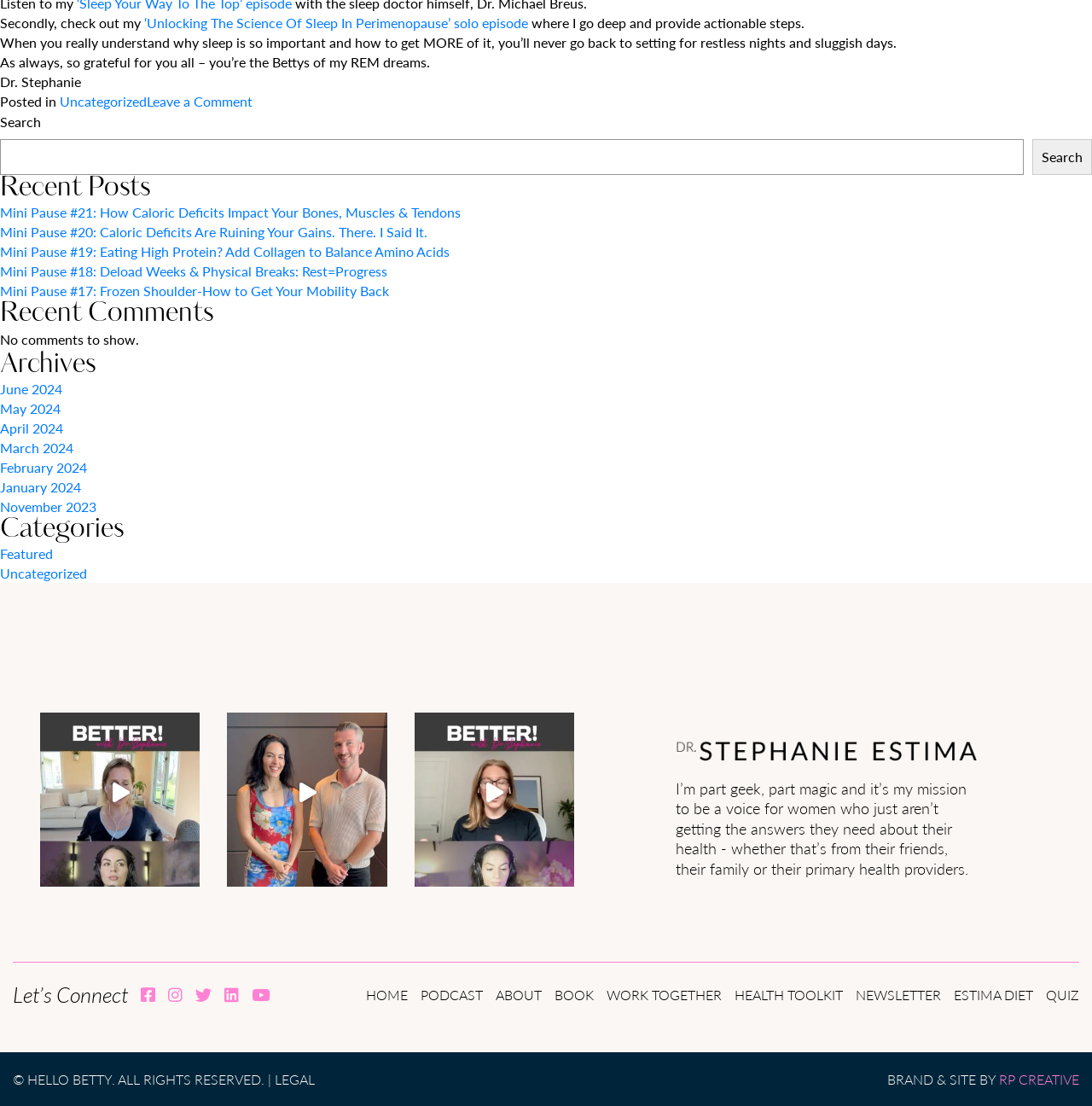Please identify the bounding box coordinates of the clickable element to fulfill the following instruction: "Leave a comment on 3 Keys To Summer Sleep". The coordinates should be four float numbers between 0 and 1, i.e., [left, top, right, bottom].

[0.134, 0.082, 0.231, 0.1]